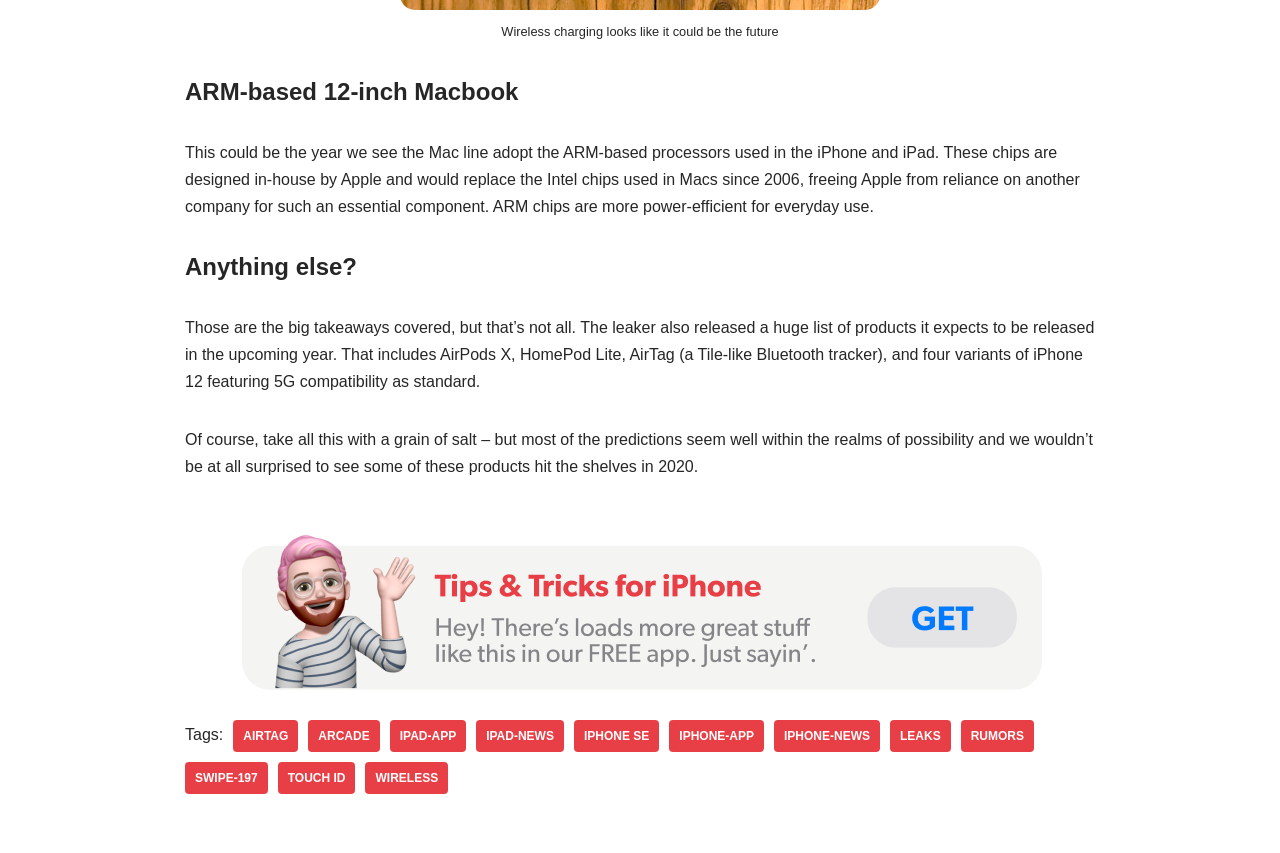Locate the bounding box coordinates of the clickable area needed to fulfill the instruction: "Explore wireless charging".

[0.286, 0.893, 0.35, 0.931]